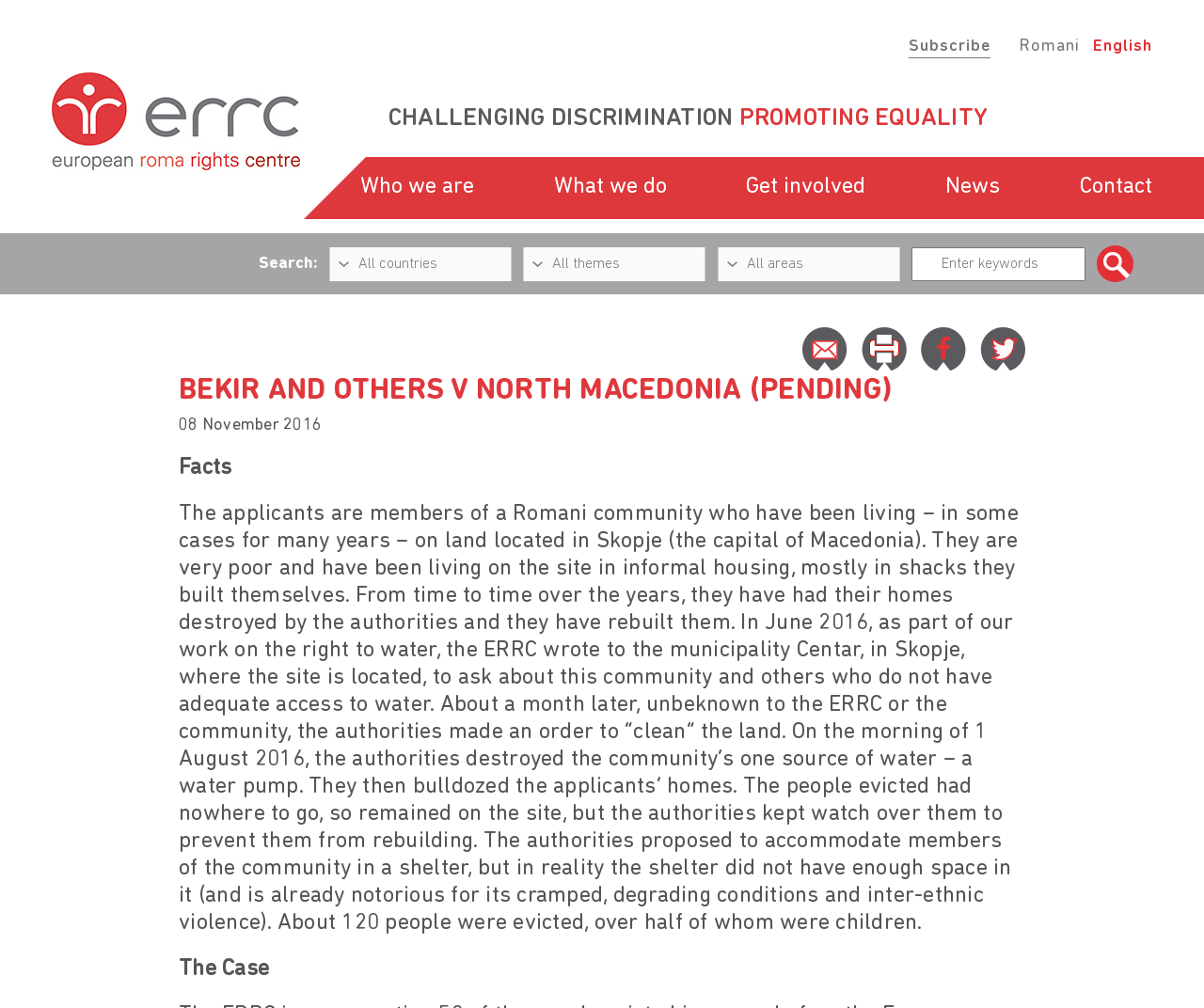Can you specify the bounding box coordinates of the area that needs to be clicked to fulfill the following instruction: "Read about Who we are"?

[0.299, 0.174, 0.394, 0.197]